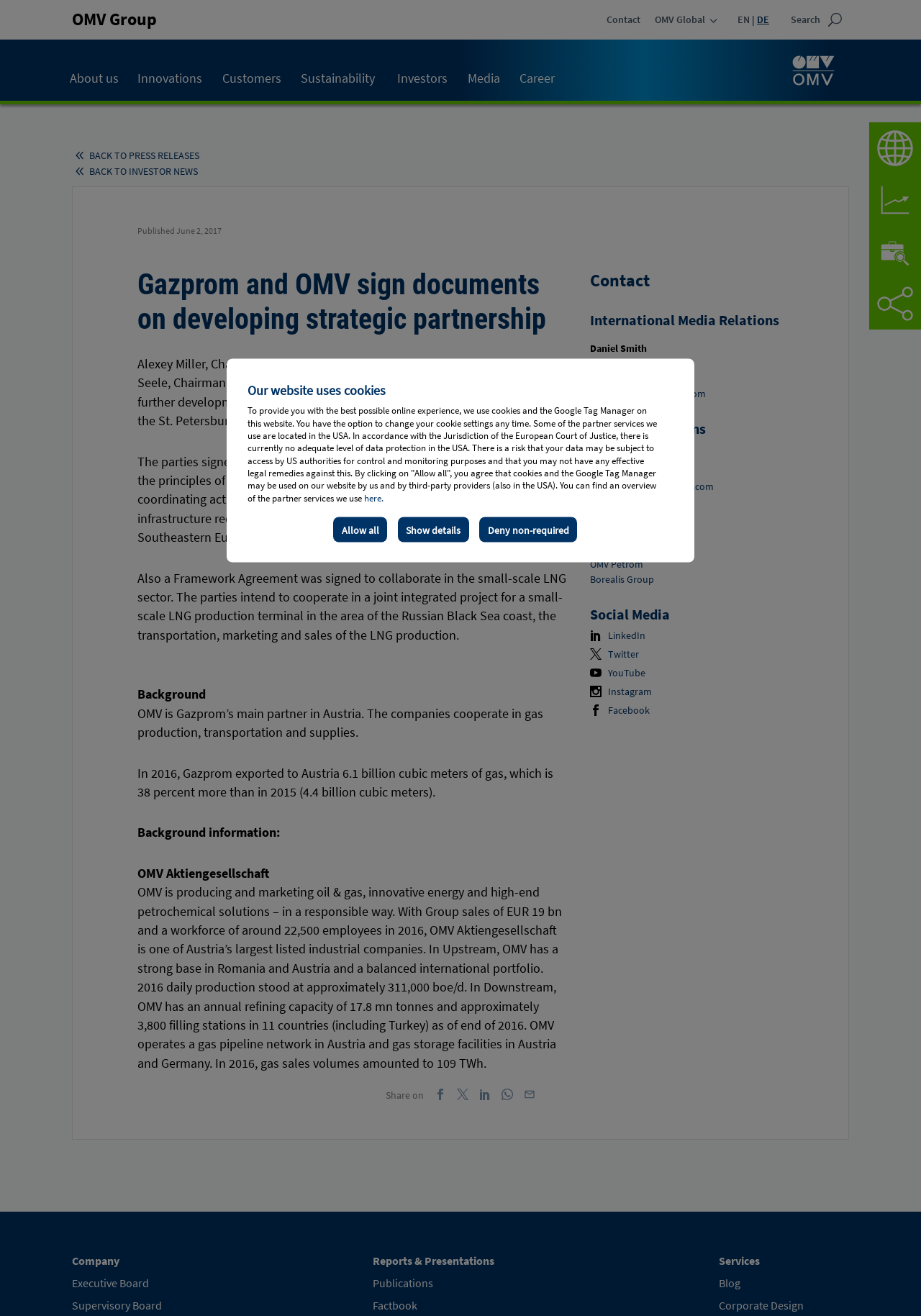Find the bounding box coordinates for the area you need to click to carry out the instruction: "View investor news". The coordinates should be four float numbers between 0 and 1, indicated as [left, top, right, bottom].

[0.078, 0.124, 0.235, 0.136]